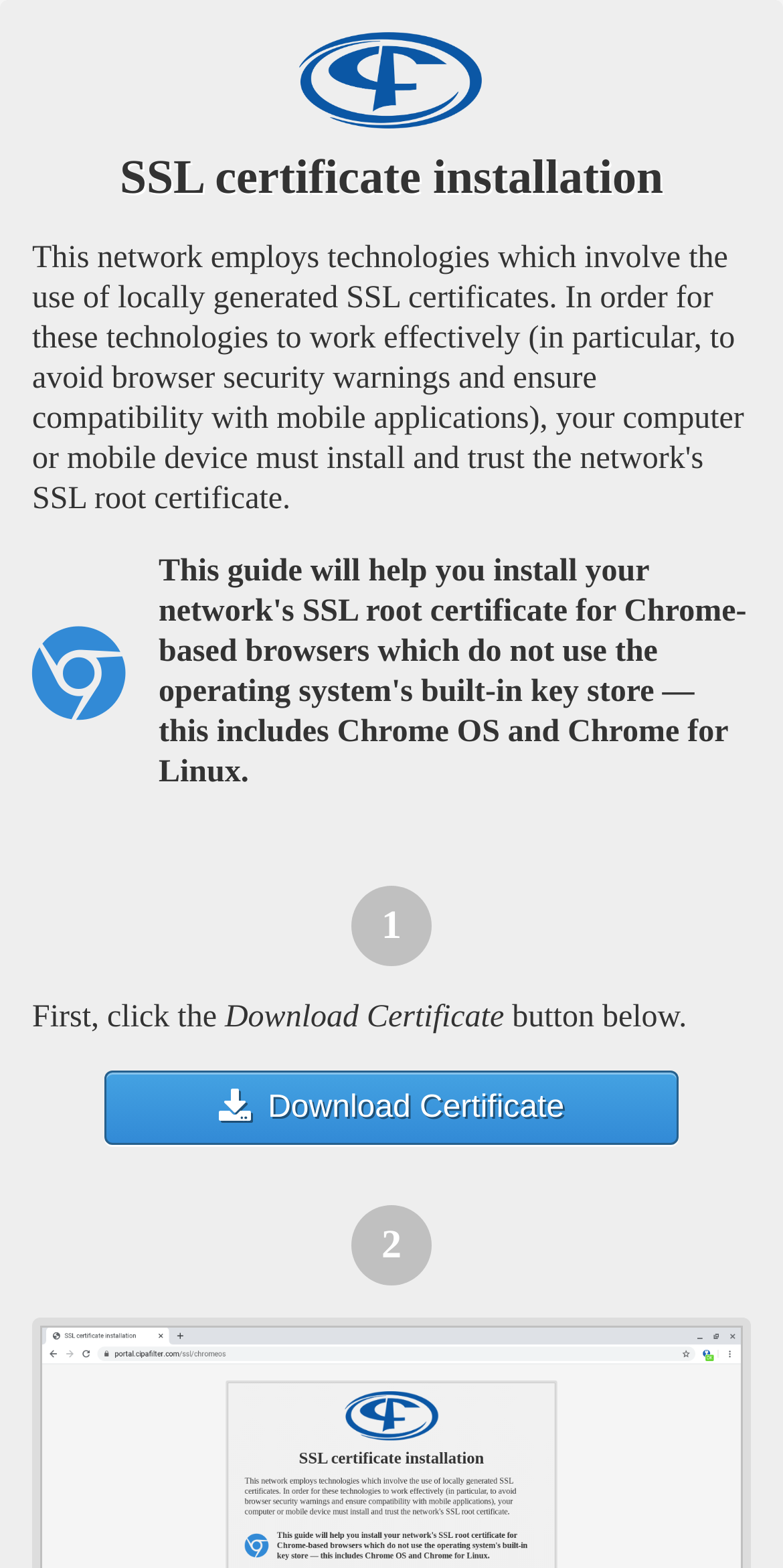Is the Download Certificate button a link or a button?
Relying on the image, give a concise answer in one word or a brief phrase.

Link